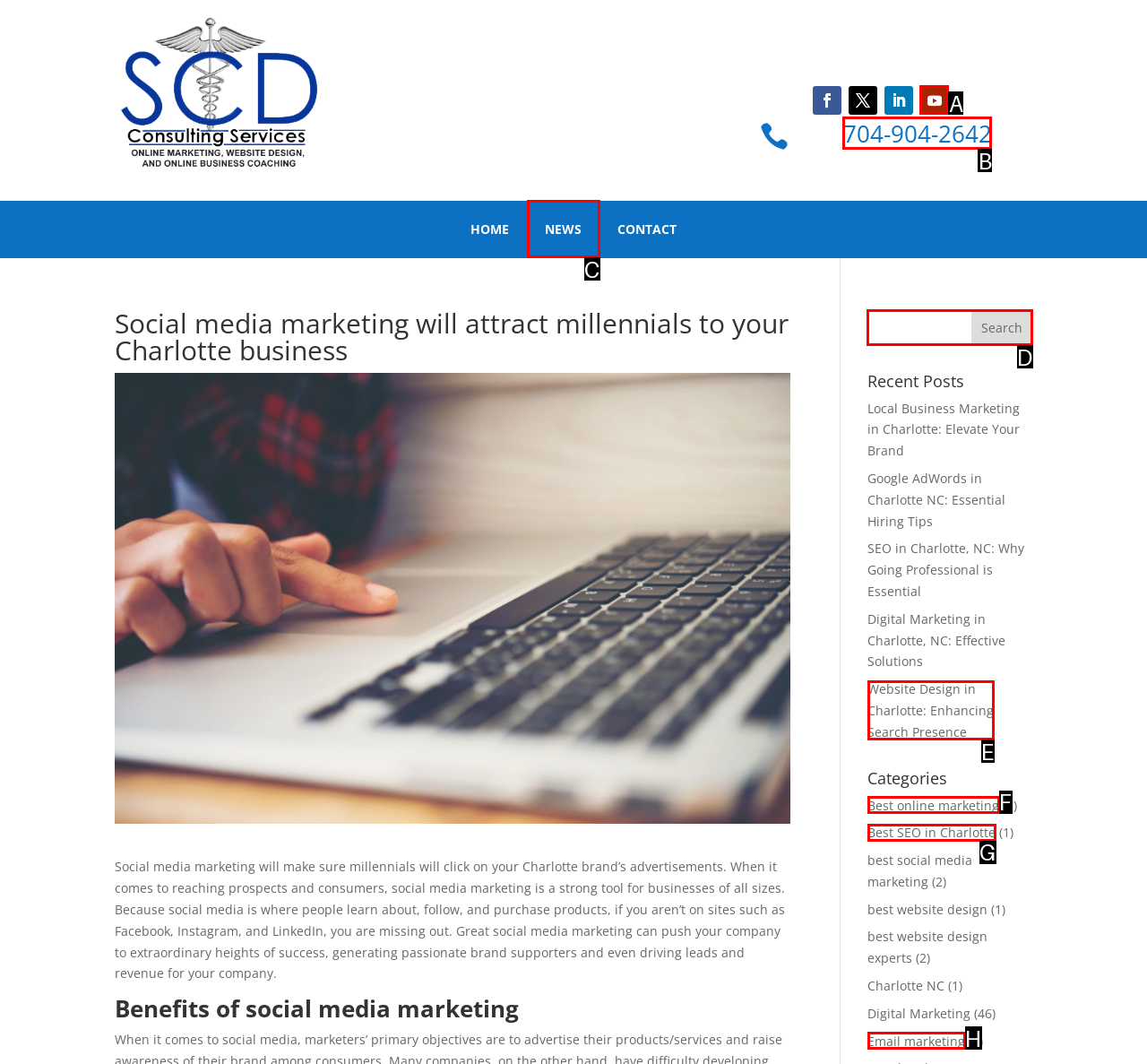Choose the HTML element that should be clicked to achieve this task: Read 'The Diary of Samuel Pepys: 1667 v. 8'
Respond with the letter of the correct choice.

None